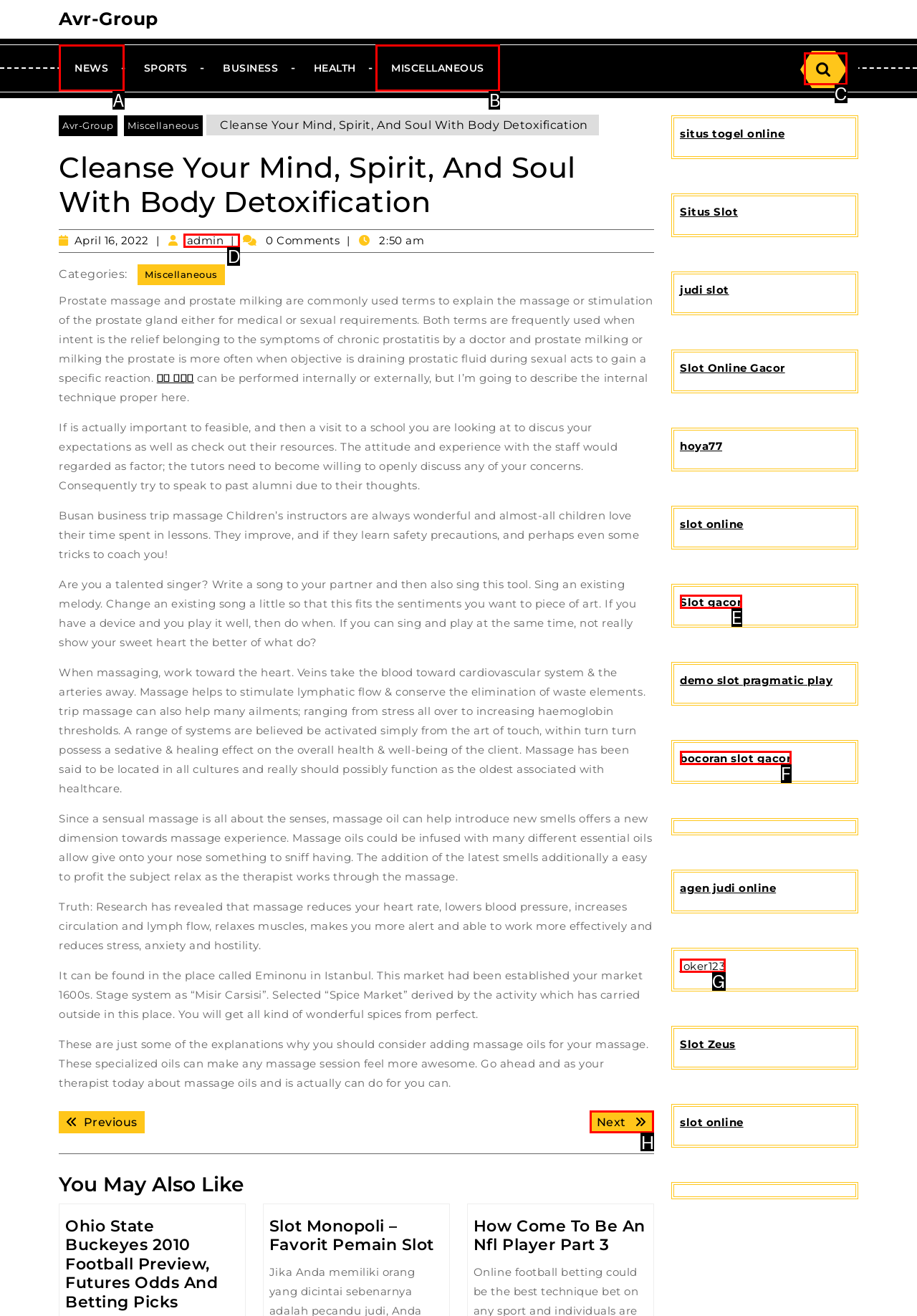Point out the correct UI element to click to carry out this instruction: Visit the next post
Answer with the letter of the chosen option from the provided choices directly.

H